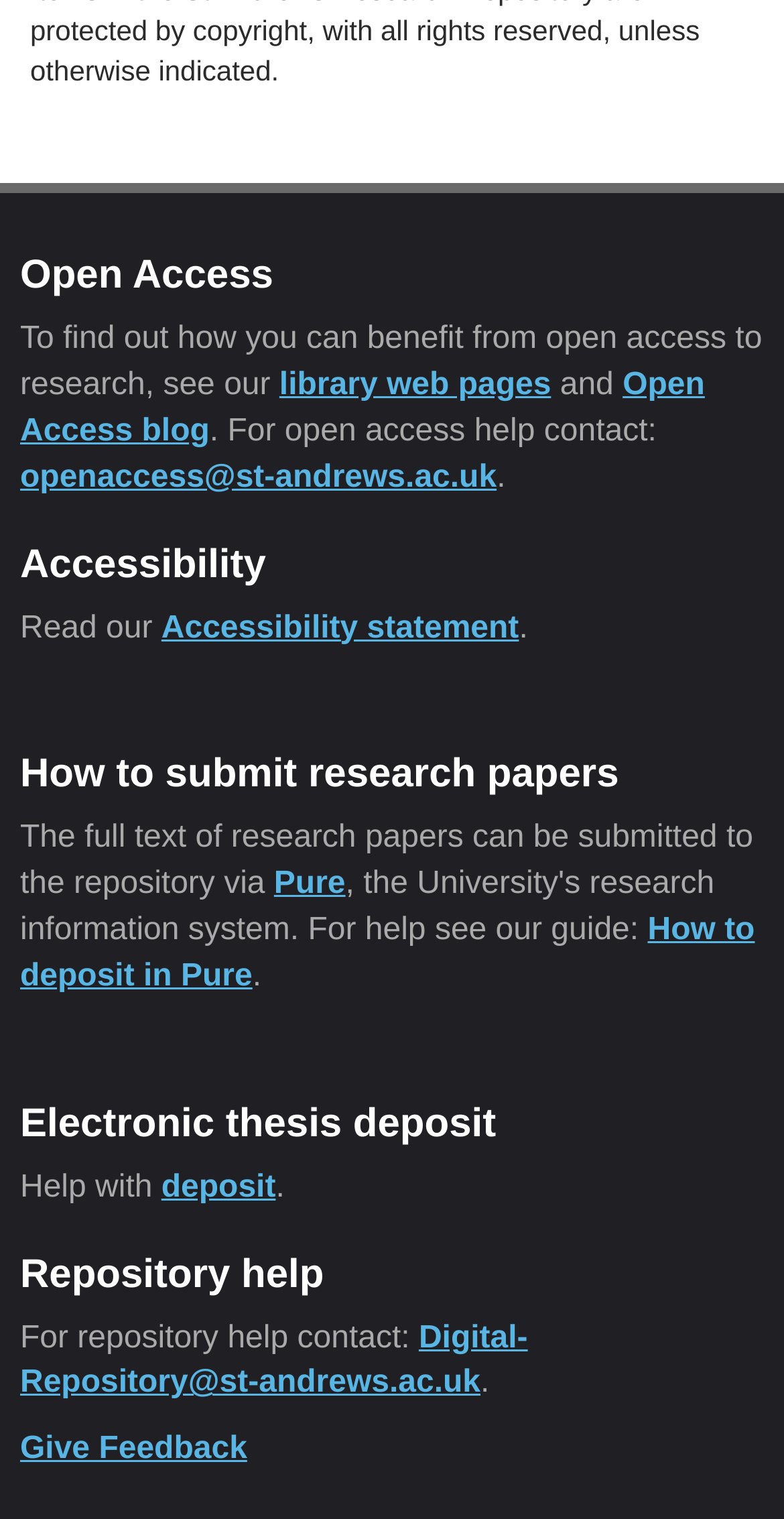Please find the bounding box coordinates of the section that needs to be clicked to achieve this instruction: "Get help with electronic thesis deposit".

[0.206, 0.77, 0.352, 0.793]